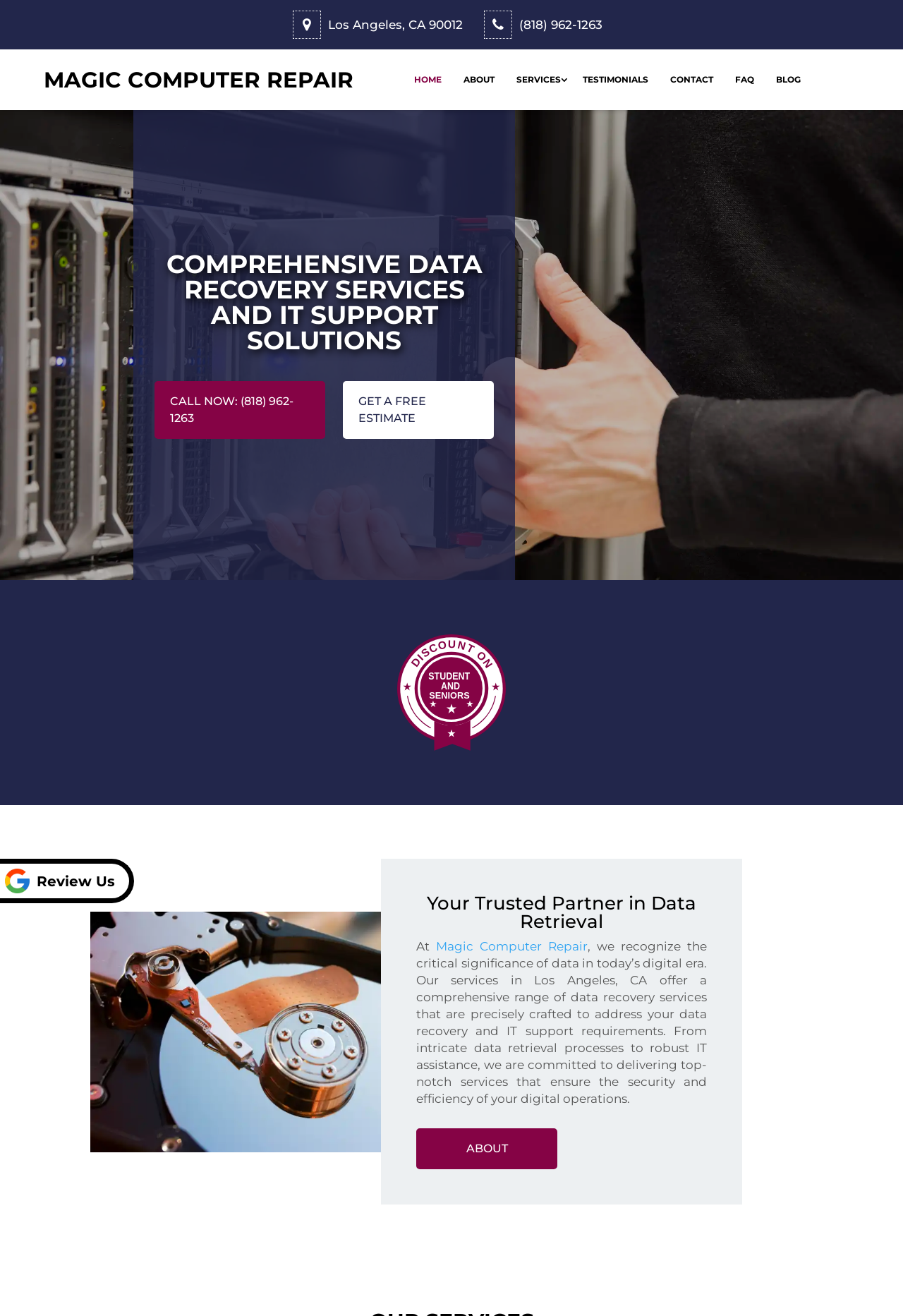Offer an in-depth caption of the entire webpage.

The webpage is about Magic Computer Repair, a company offering comprehensive data recovery services in Los Angeles, CA, 90012. At the top, there is a header section with the company name "MAGIC COMPUTER REPAIR" and a phone number "(818) 962-1263" with a call icon. Below the header, there is a navigation menu with links to "HOME", "ABOUT", "SERVICES", "TESTIMONIALS", "CONTACT", "FAQ", and "BLOG".

In the main content area, there is a heading that reads "COMPREHENSIVE DATA RECOVERY SERVICES AND IT SUPPORT SOLUTIONS". Below the heading, there are two call-to-action links: "CALL NOW: (818) 962-1263" and "GET A FREE ESTIMATE". To the right of these links, there is an image of badges with a discount label.

Further down, there is a large image of a professional data recovery science concept. Next to the image, there is a heading "Your Trusted Partner in Data Retrieval" and a paragraph of text that describes the company's services and commitment to delivering top-notch data recovery and IT support services. The text also mentions the company's recognition of the critical significance of data in today's digital era.

Below the paragraph, there is a link to "ABOUT" and a link to "Review Us" with a small icon of a star. At the very bottom of the page, there is a small image of a badge with a discount label.